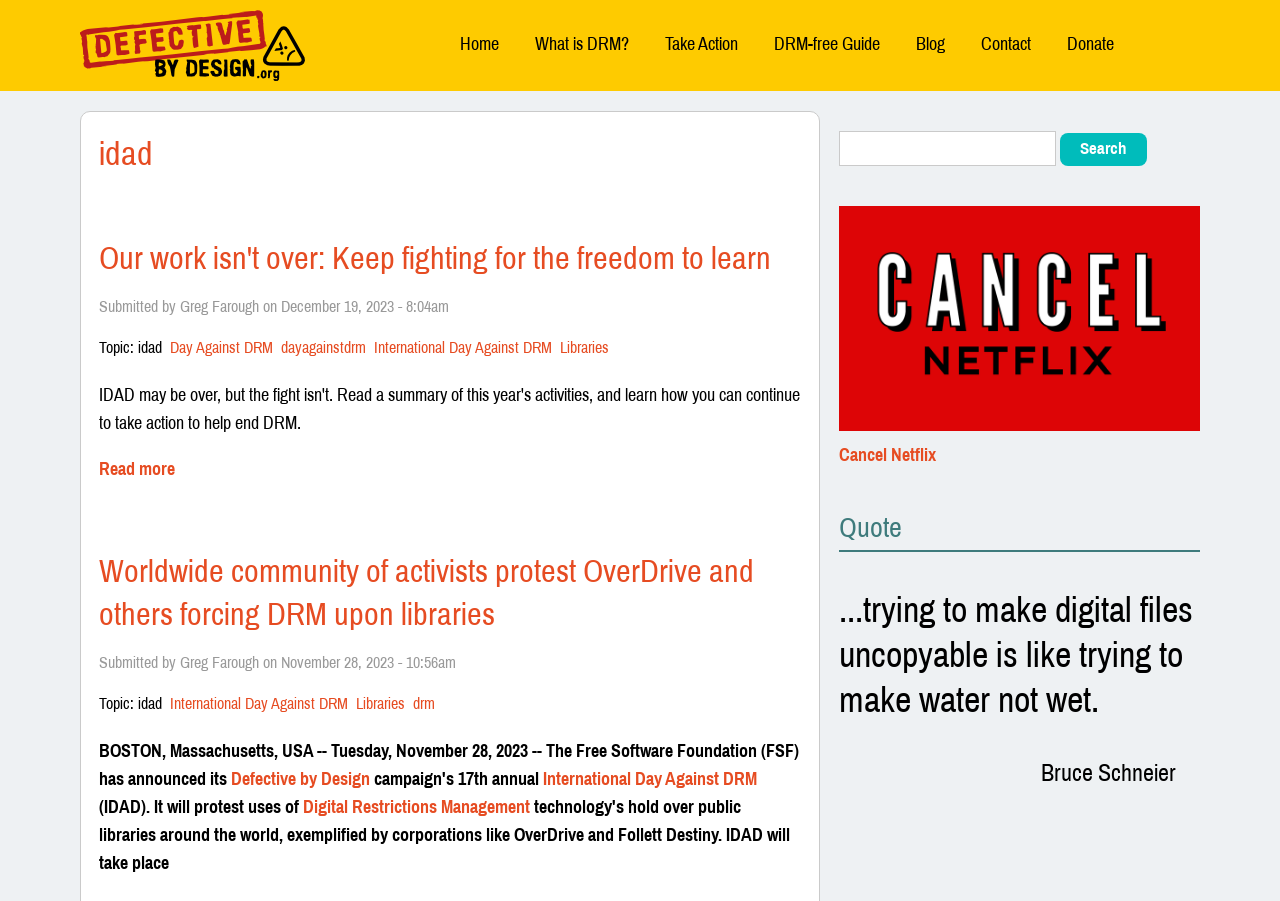Use a single word or phrase to answer the following:
How many search boxes are there on the webpage?

1